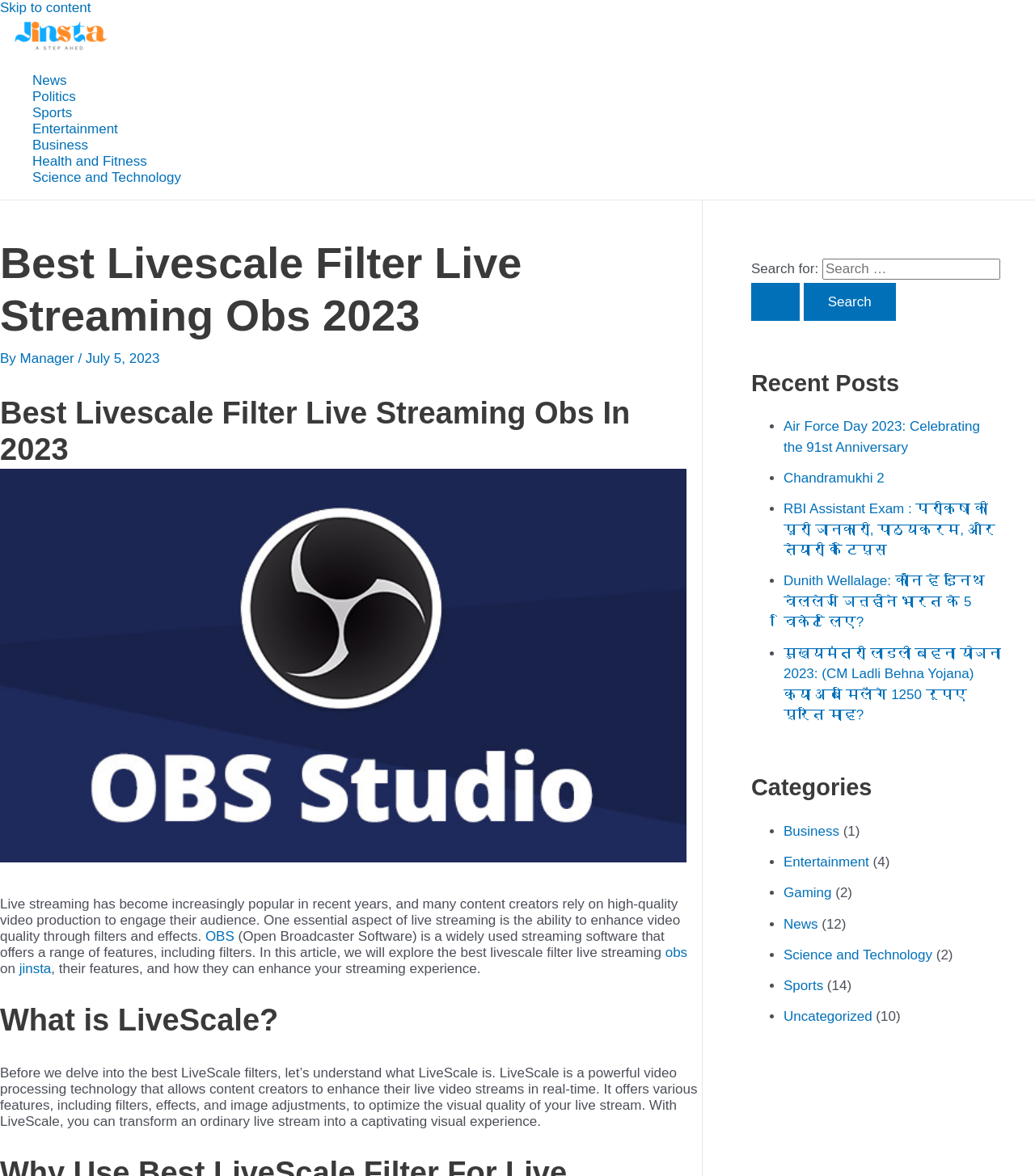Using the provided element description: "Gaming", determine the bounding box coordinates of the corresponding UI element in the screenshot.

[0.757, 0.753, 0.804, 0.766]